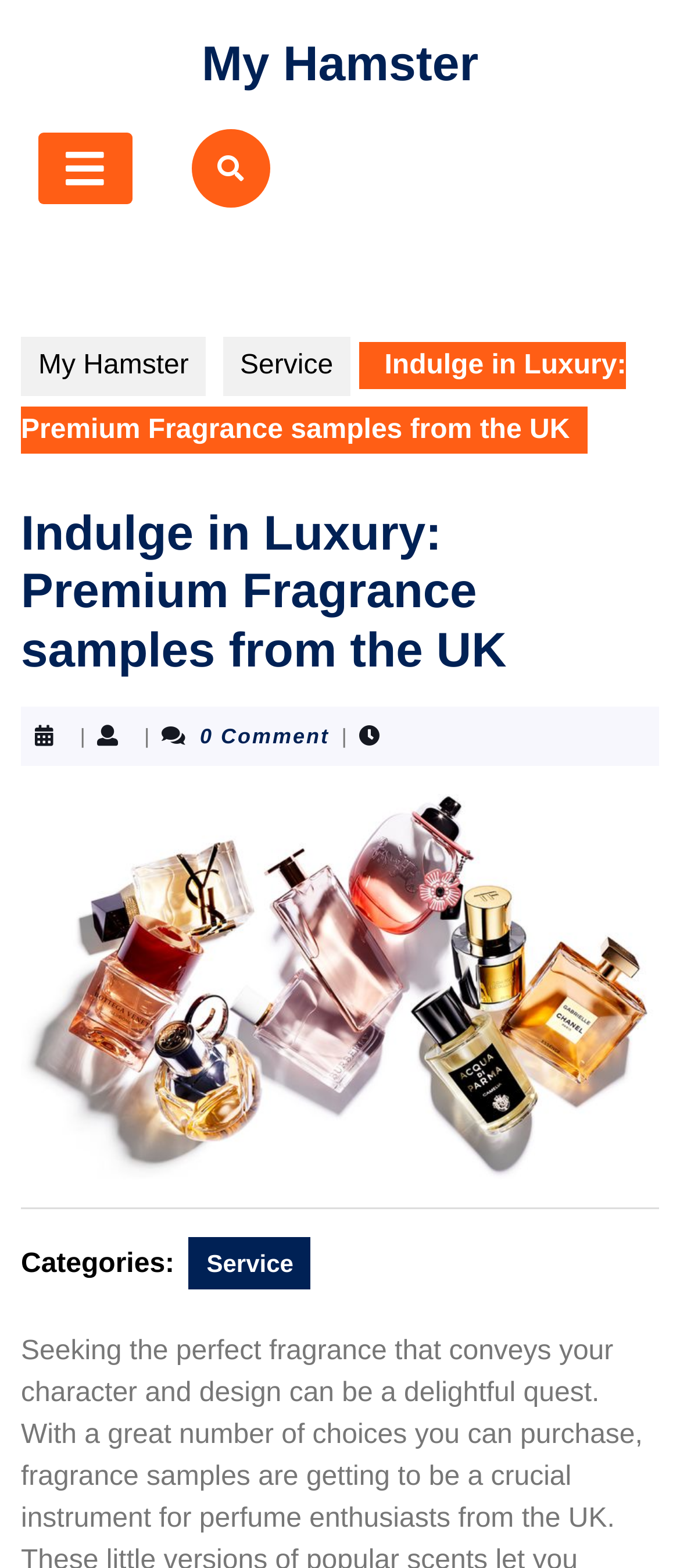Provide your answer in one word or a succinct phrase for the question: 
What is the image below the main heading?

Post thumbnail image